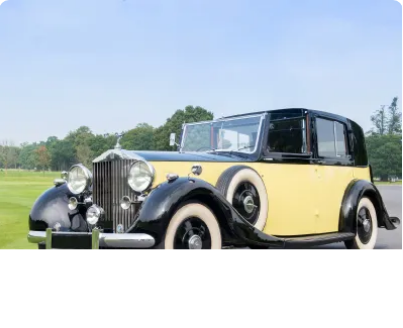Detail all significant aspects of the image you see.

This image showcases a stunning classic car, perfect for making a stylish entrance at special events like proms and graduations. The vehicle boasts an elegant two-tone design, featuring a glossy black body with yellow accents, exuding vintage charm and sophistication. It is set against a backdrop of lush greenery, enhancing its classic appeal. This type of car is ideal for those looking to add a touch of nostalgia and elegance to their big day, ensuring a memorable arrival unlike any other. Whether you’re attending a prom in Tonbridge or celebrating a graduation, this classic car promises to make your day extraordinary.